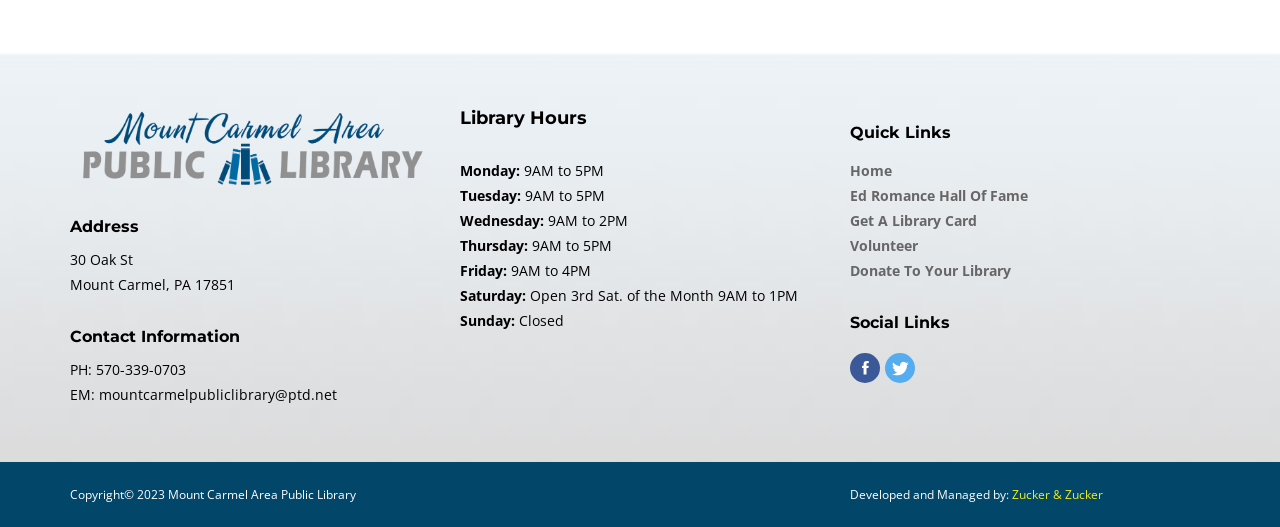Please identify the bounding box coordinates of the element's region that I should click in order to complete the following instruction: "Click on the link 'Pam/Digging'". The bounding box coordinates consist of four float numbers between 0 and 1, i.e., [left, top, right, bottom].

None